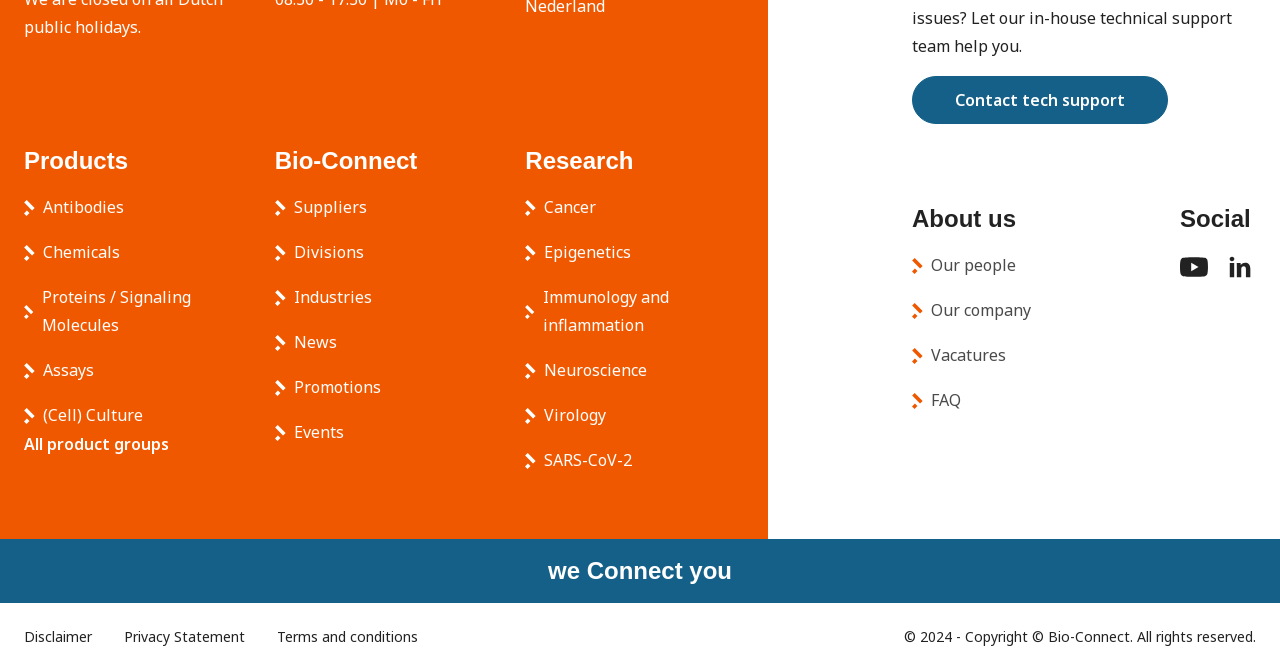Locate the bounding box coordinates of the clickable element to fulfill the following instruction: "Click on Antibodies". Provide the coordinates as four float numbers between 0 and 1 in the format [left, top, right, bottom].

[0.034, 0.288, 0.097, 0.331]